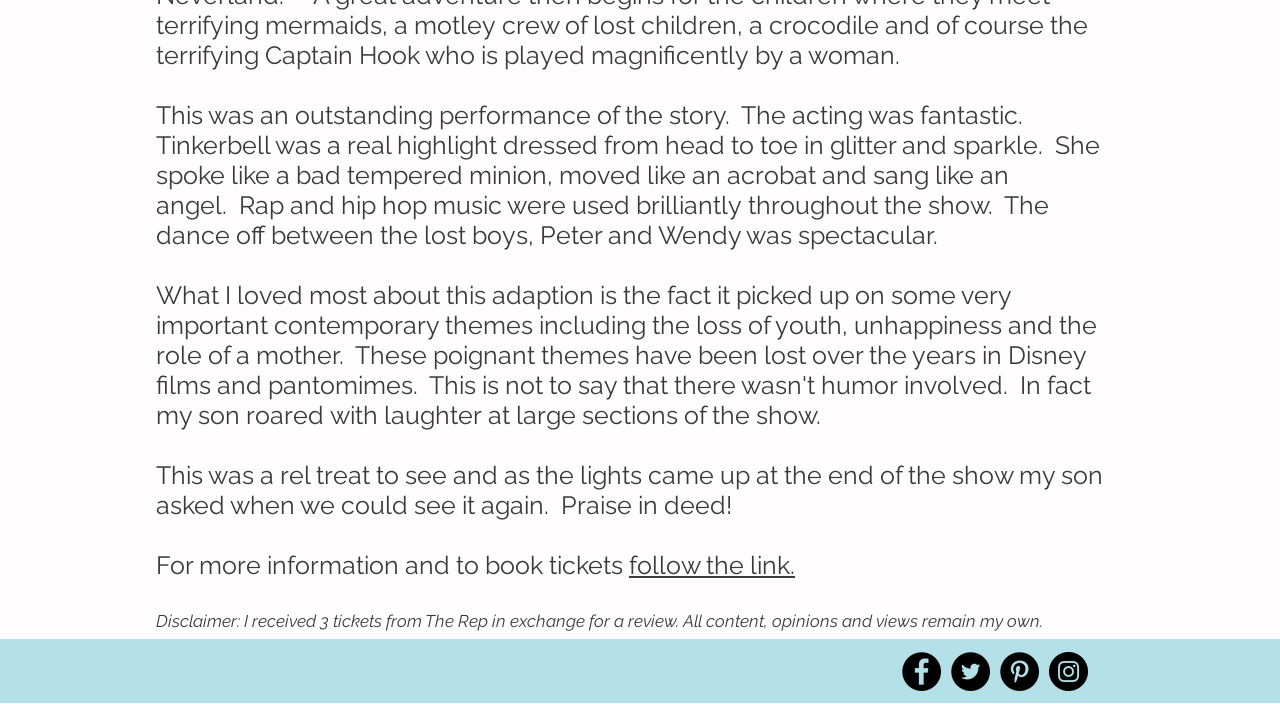How many social media links are available?
Please provide a comprehensive answer based on the information in the image.

I counted the number of links in the Social Bar section at the bottom of the webpage, and there are four links: Facebook, Twitter, Pinterest, and Instagram.